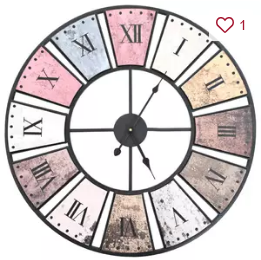Analyze the image and provide a detailed answer to the question: What is the color of the clock hands?

According to the caption, the hands of the clock are slender and black, which ensures readability against the colorful background of the clock face.